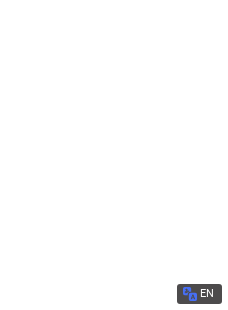Respond with a single word or phrase:
What is the theme of the magazine?

Storytelling